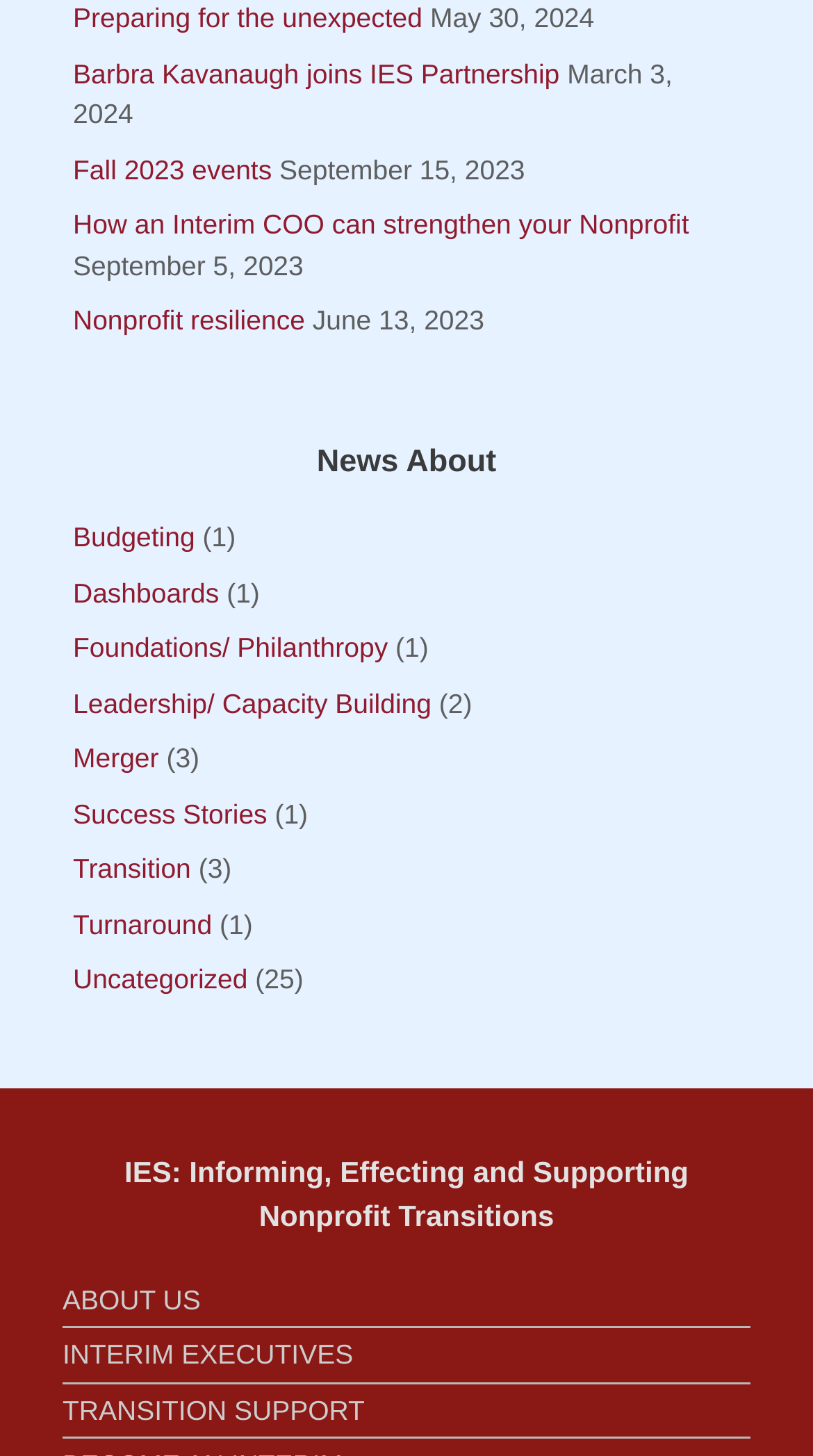Find the bounding box coordinates for the area that must be clicked to perform this action: "Learn about nonprofit resilience".

[0.09, 0.21, 0.375, 0.231]